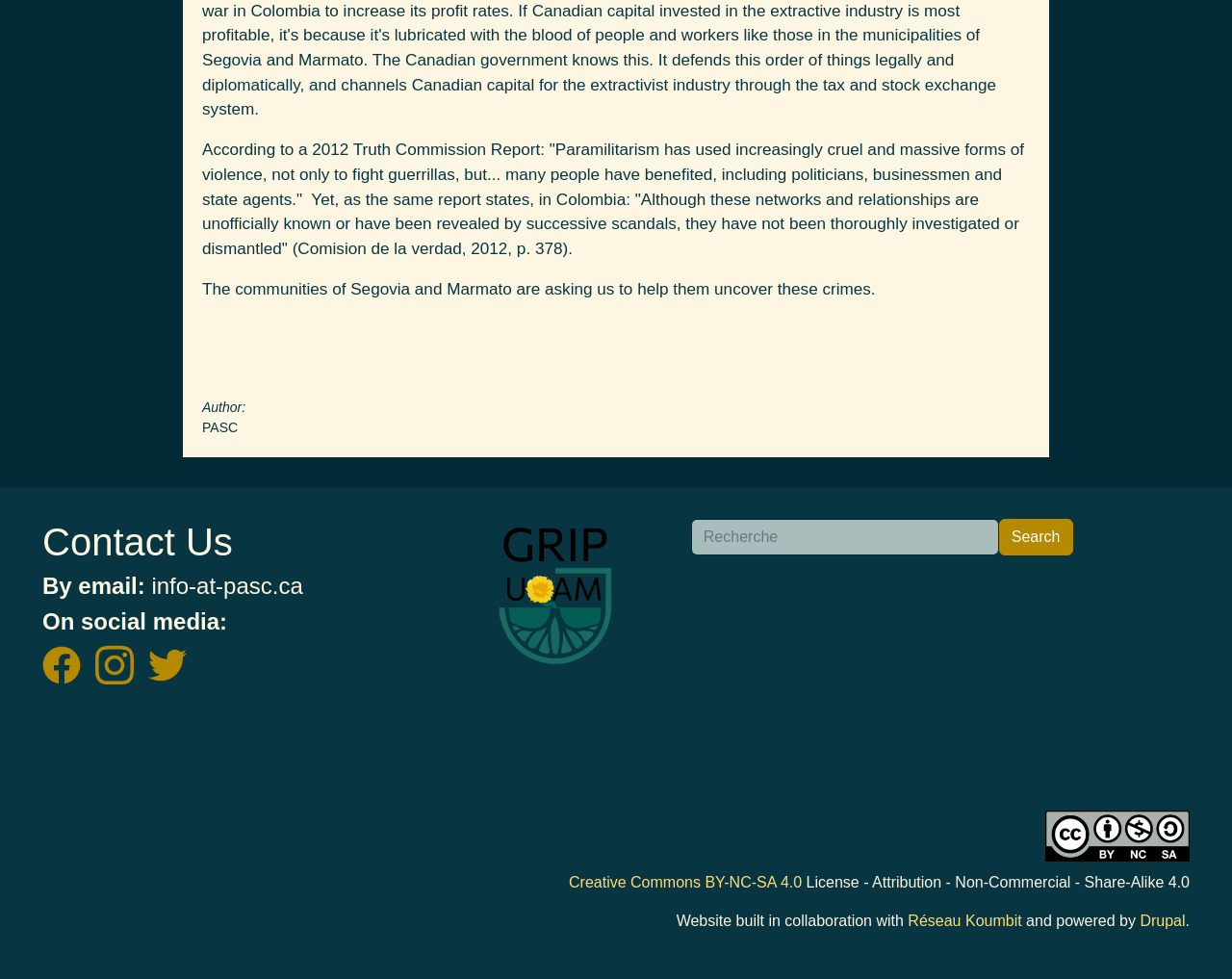Please find the bounding box coordinates of the section that needs to be clicked to achieve this instruction: "View Creative Commons license".

[0.462, 0.892, 0.651, 0.909]